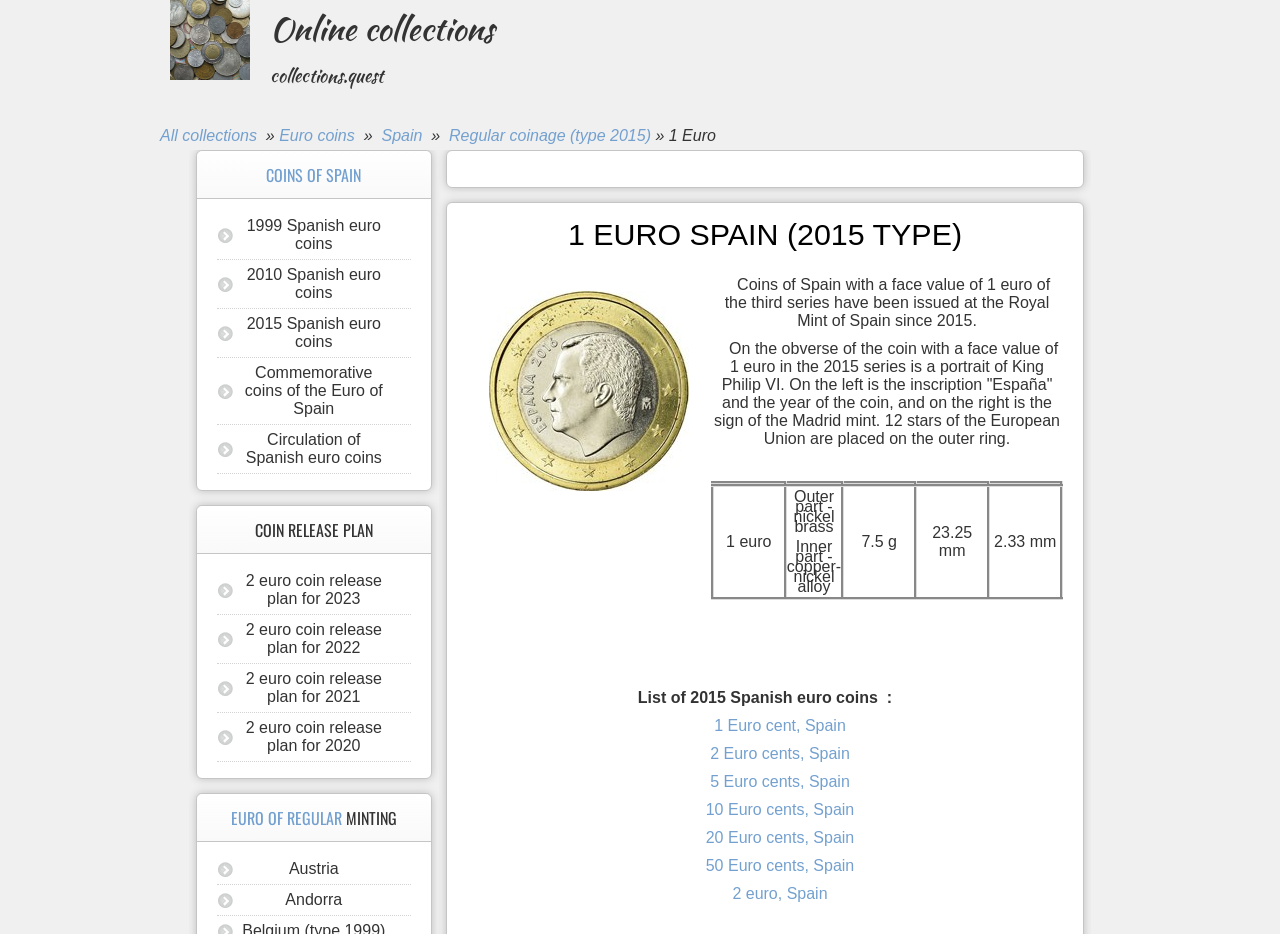Identify the bounding box coordinates of the specific part of the webpage to click to complete this instruction: "Explore the 'COINS OF SPAIN' section".

[0.154, 0.162, 0.337, 0.213]